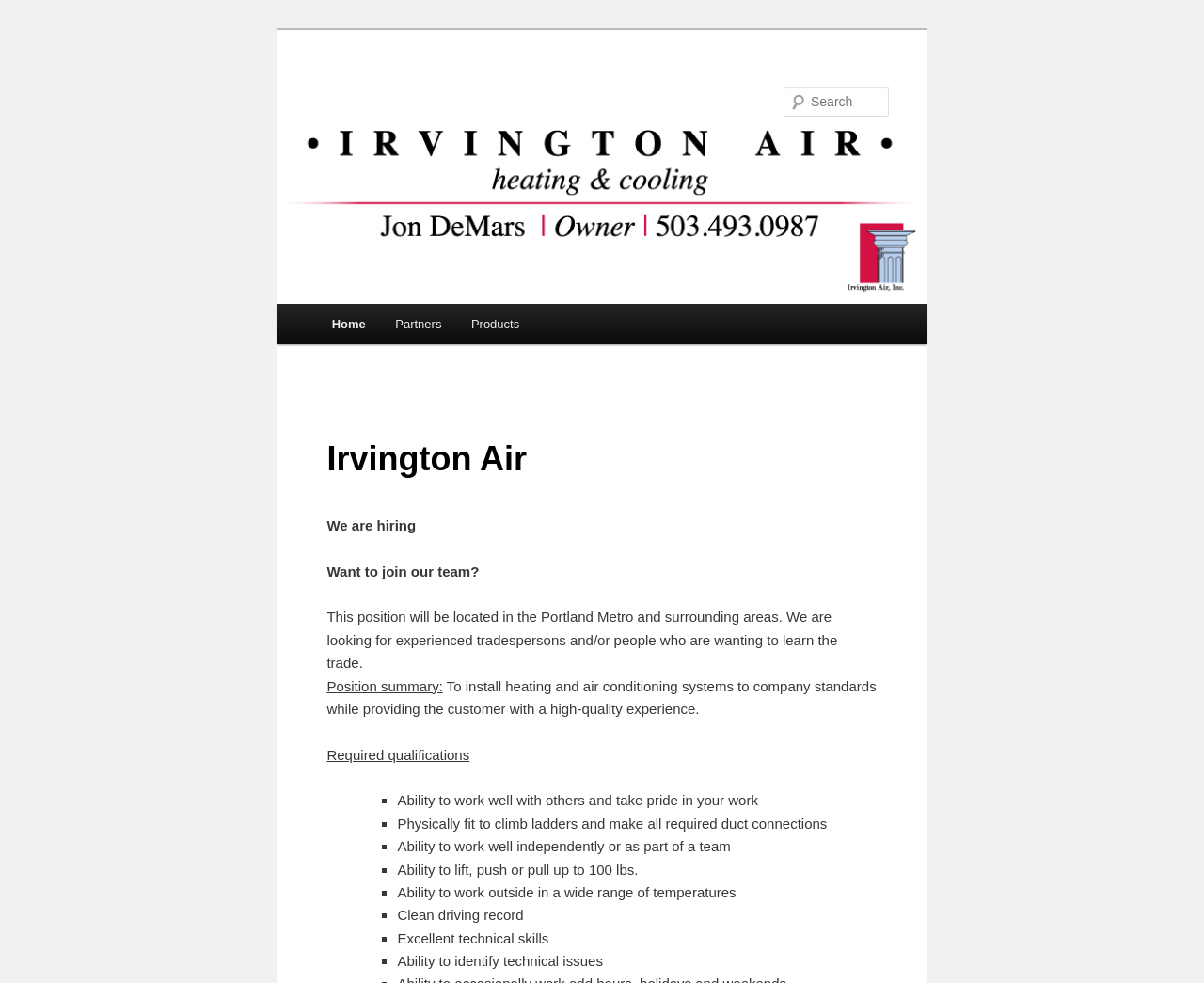What is the main menu? Analyze the screenshot and reply with just one word or a short phrase.

Home, Partners, Products